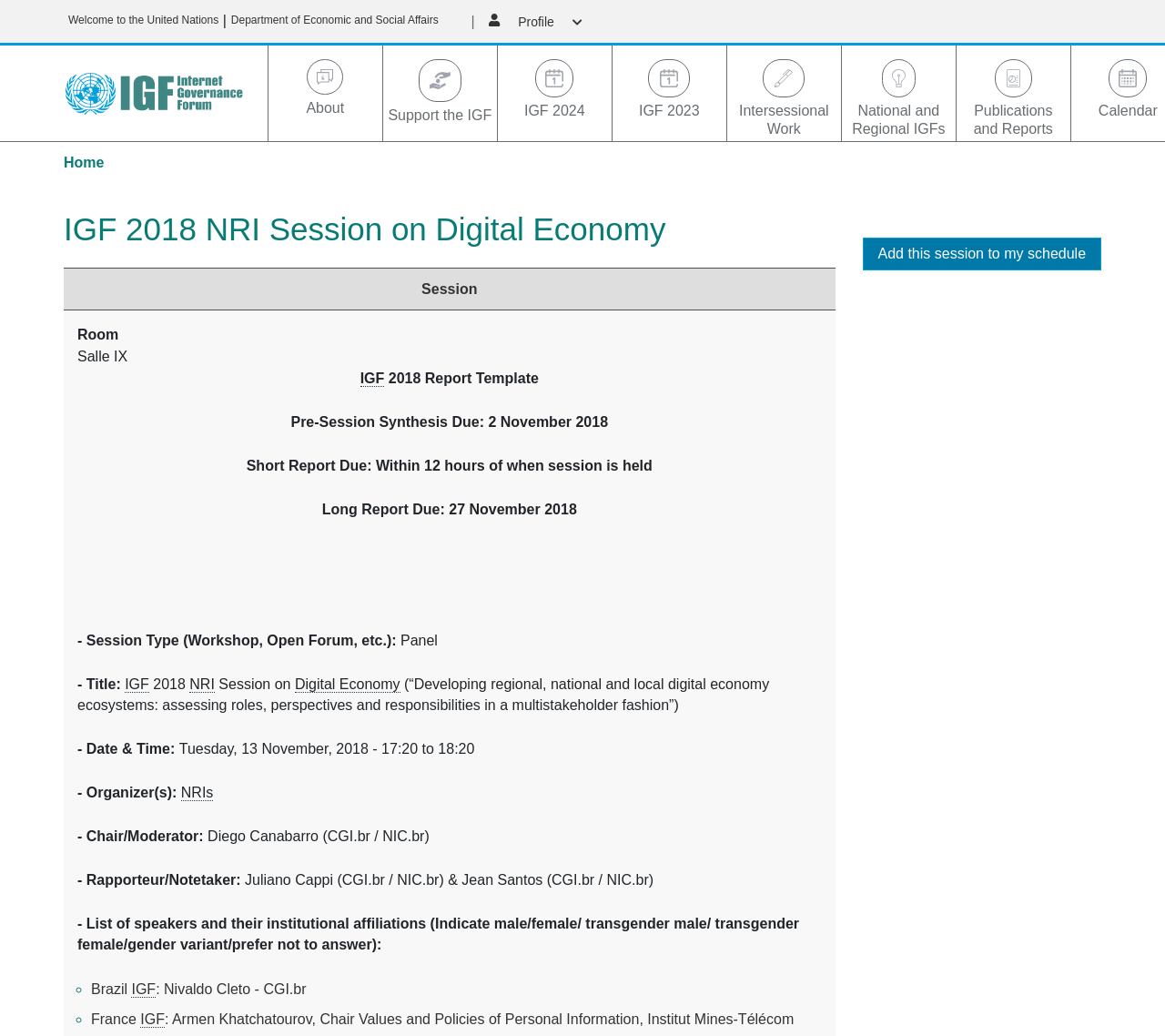What is the title of this session?
Please provide a detailed answer to the question.

I found the answer by looking at the session details section, where it says '- Title:' followed by '(“Developing regional, national and local digital economy ecosystems: assessing roles, perspectives and responsibilities in a multistakeholder fashion”)'.